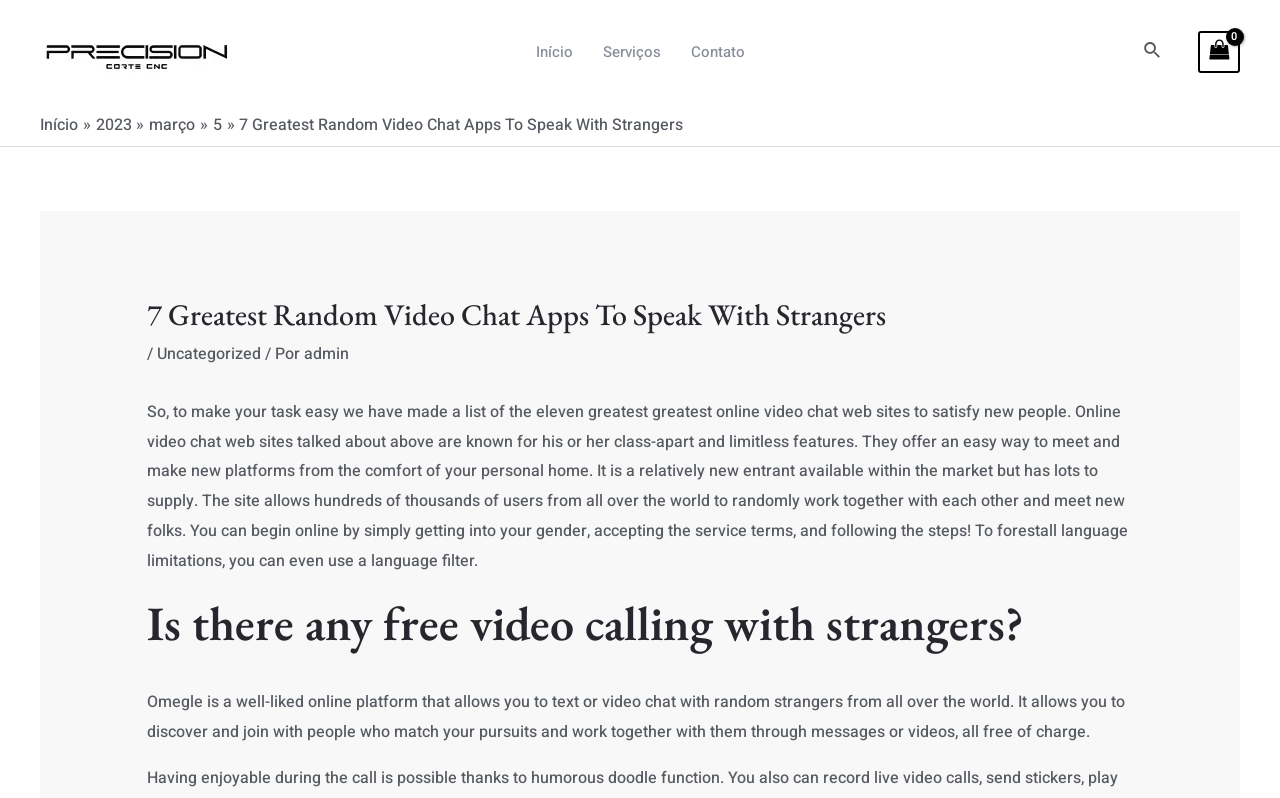By analyzing the image, answer the following question with a detailed response: How do you start using the video chat service?

According to the text, to start using the video chat service, you need to enter your gender and accept the service terms, and then follow the steps to begin interacting with others.